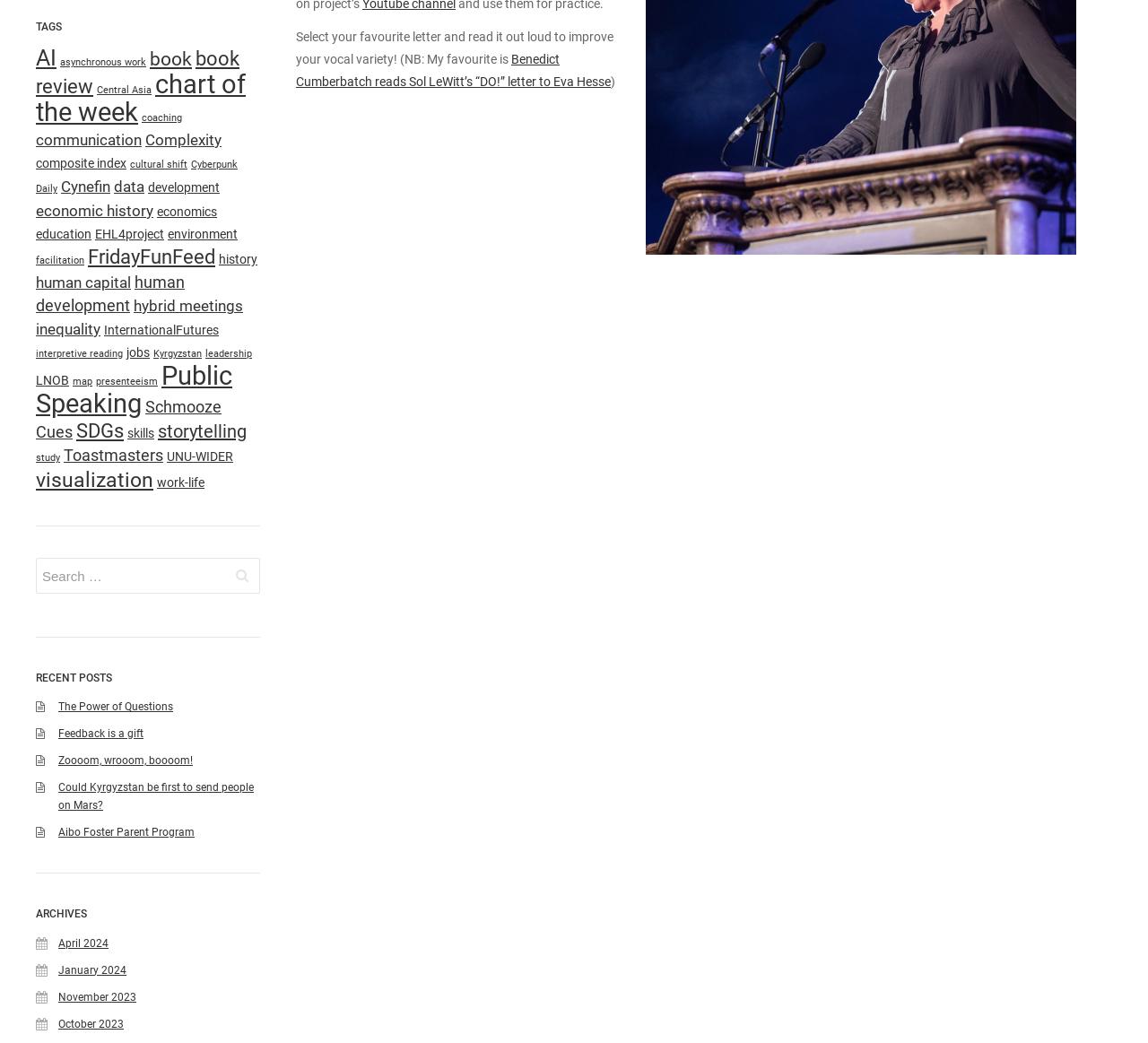Identify the bounding box for the element characterized by the following description: "Public Speaking".

[0.031, 0.346, 0.202, 0.402]